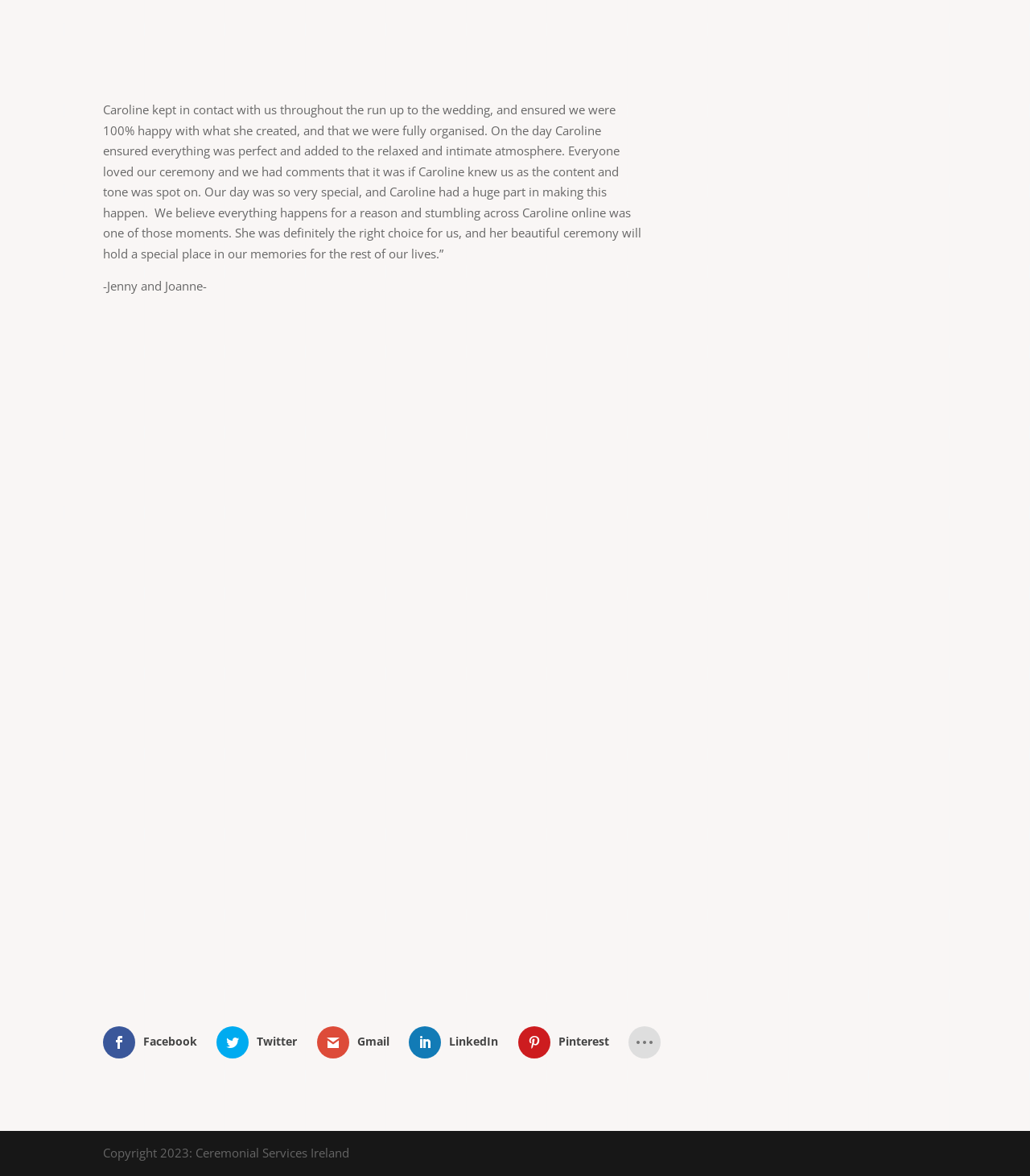What is the profession of Caroline?
Please provide a comprehensive answer based on the contents of the image.

Based on the text, Caroline is described as ensuring everything was perfect and adding to the relaxed and intimate atmosphere of a wedding ceremony, which suggests that she is a celebrant.